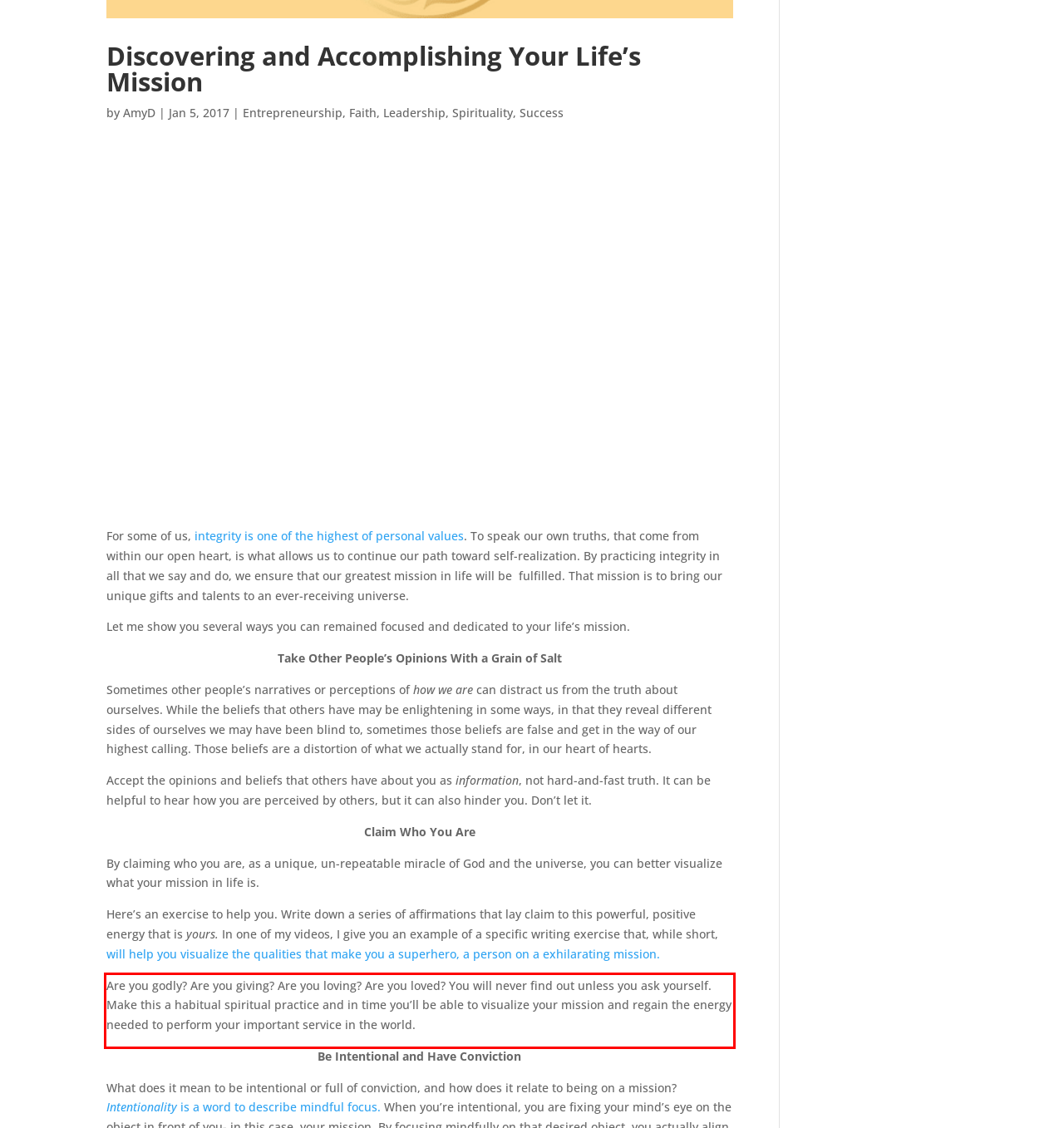Analyze the screenshot of the webpage and extract the text from the UI element that is inside the red bounding box.

Are you godly? Are you giving? Are you loving? Are you loved? You will never find out unless you ask yourself. Make this a habitual spiritual practice and in time you’ll be able to visualize your mission and regain the energy needed to perform your important service in the world.